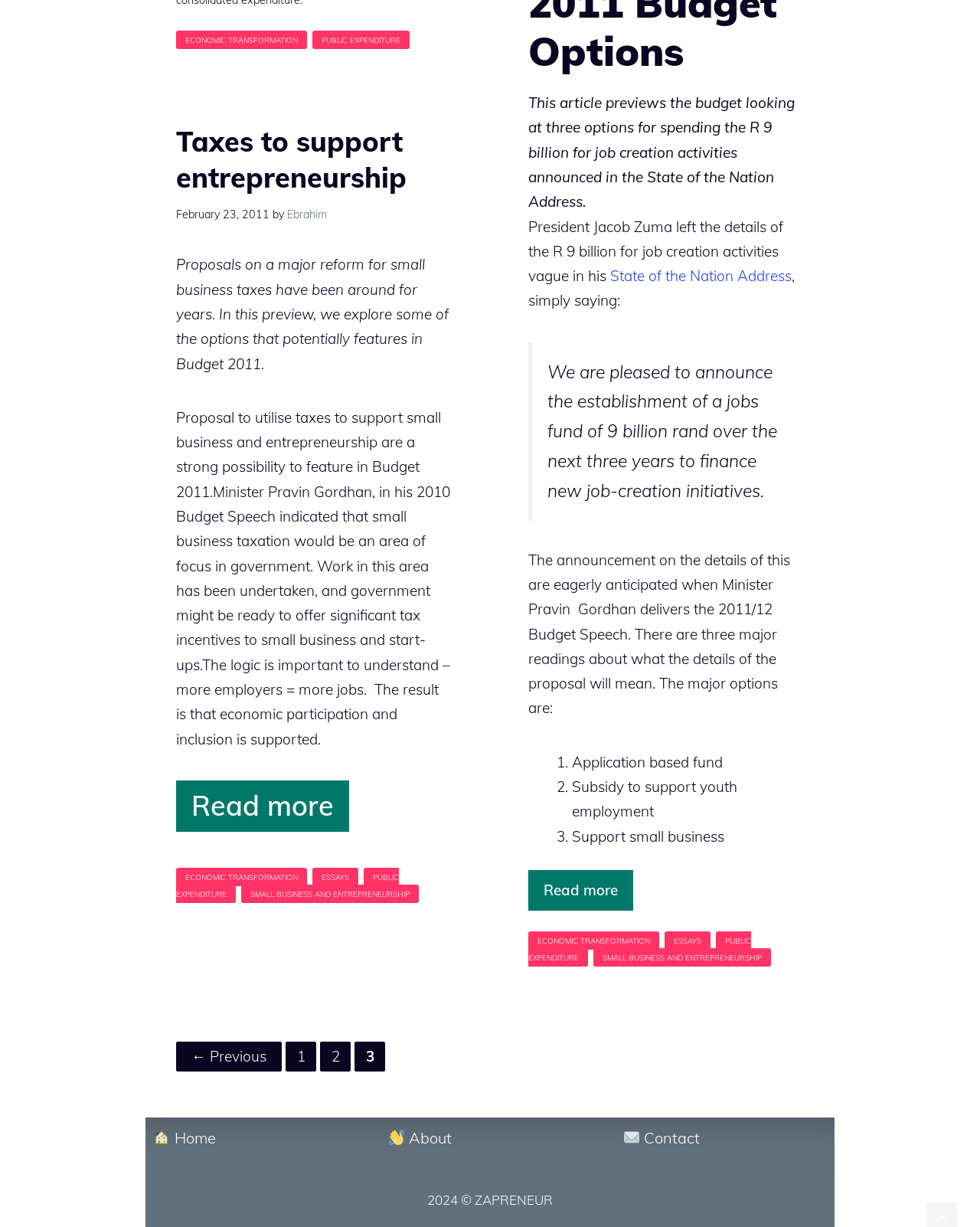Identify and provide the bounding box for the element described by: "State of the Nation Address".

[0.623, 0.217, 0.808, 0.232]